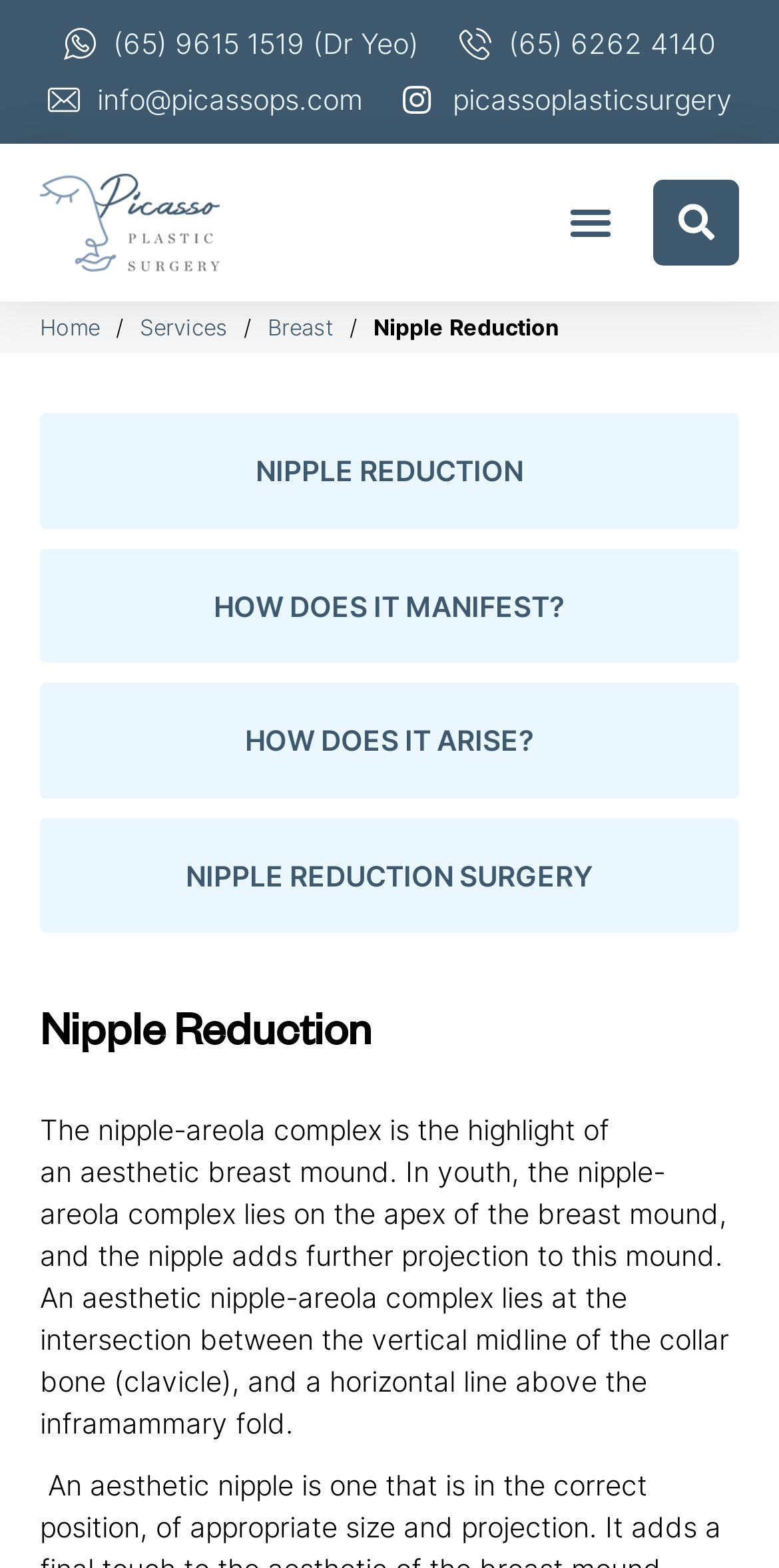What is the topic of the main content?
Make sure to answer the question with a detailed and comprehensive explanation.

I found the topic of the main content by looking at the heading element with the text 'Nipple Reduction' which is located at the middle of the webpage, and also by reading the static text that describes the nipple-areola complex.